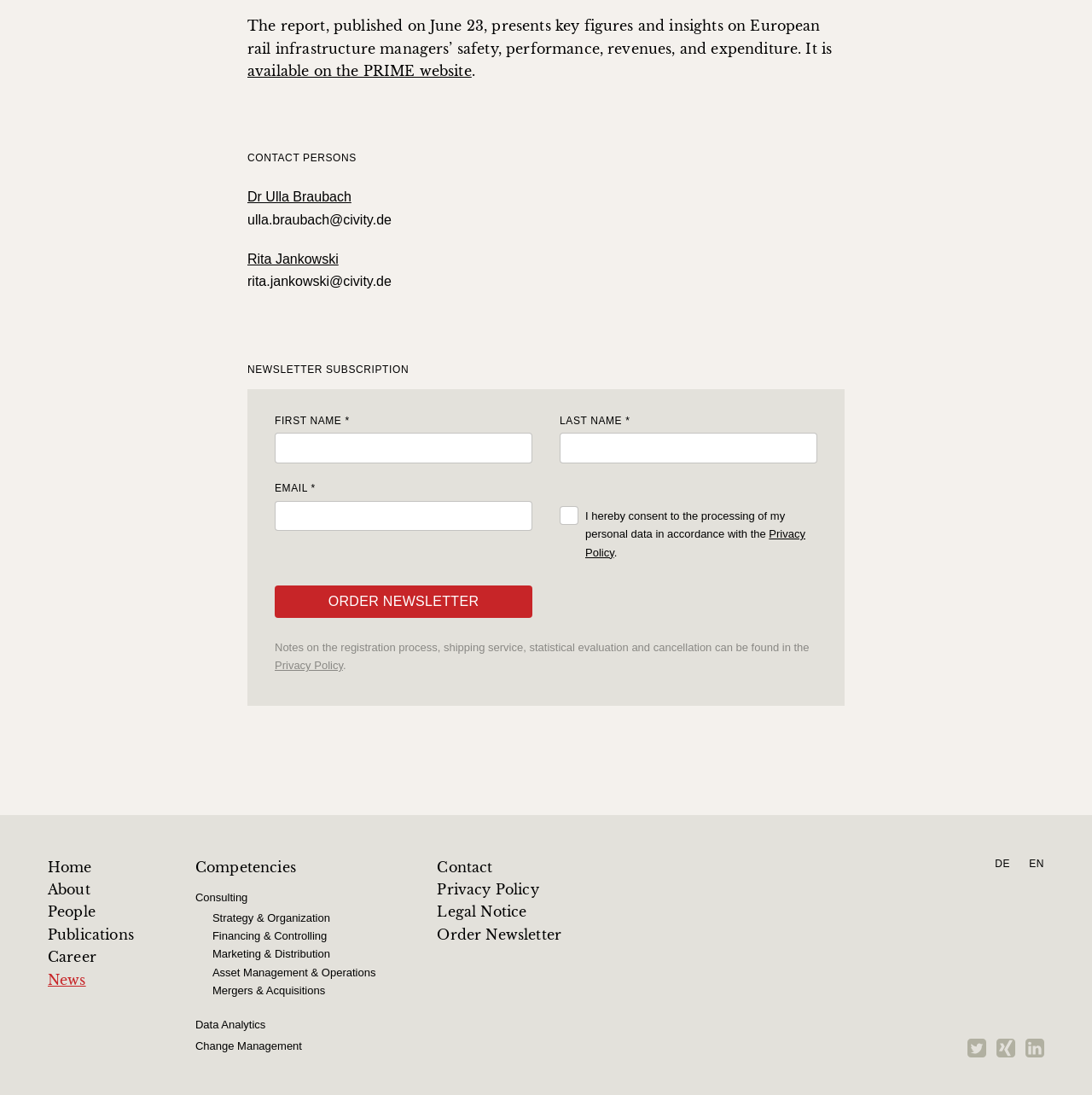How many links are in the footer section?
Look at the webpage screenshot and answer the question with a detailed explanation.

The footer section of the webpage contains three links: 'Notes on the registration process...', 'Privacy Policy', and '.'.